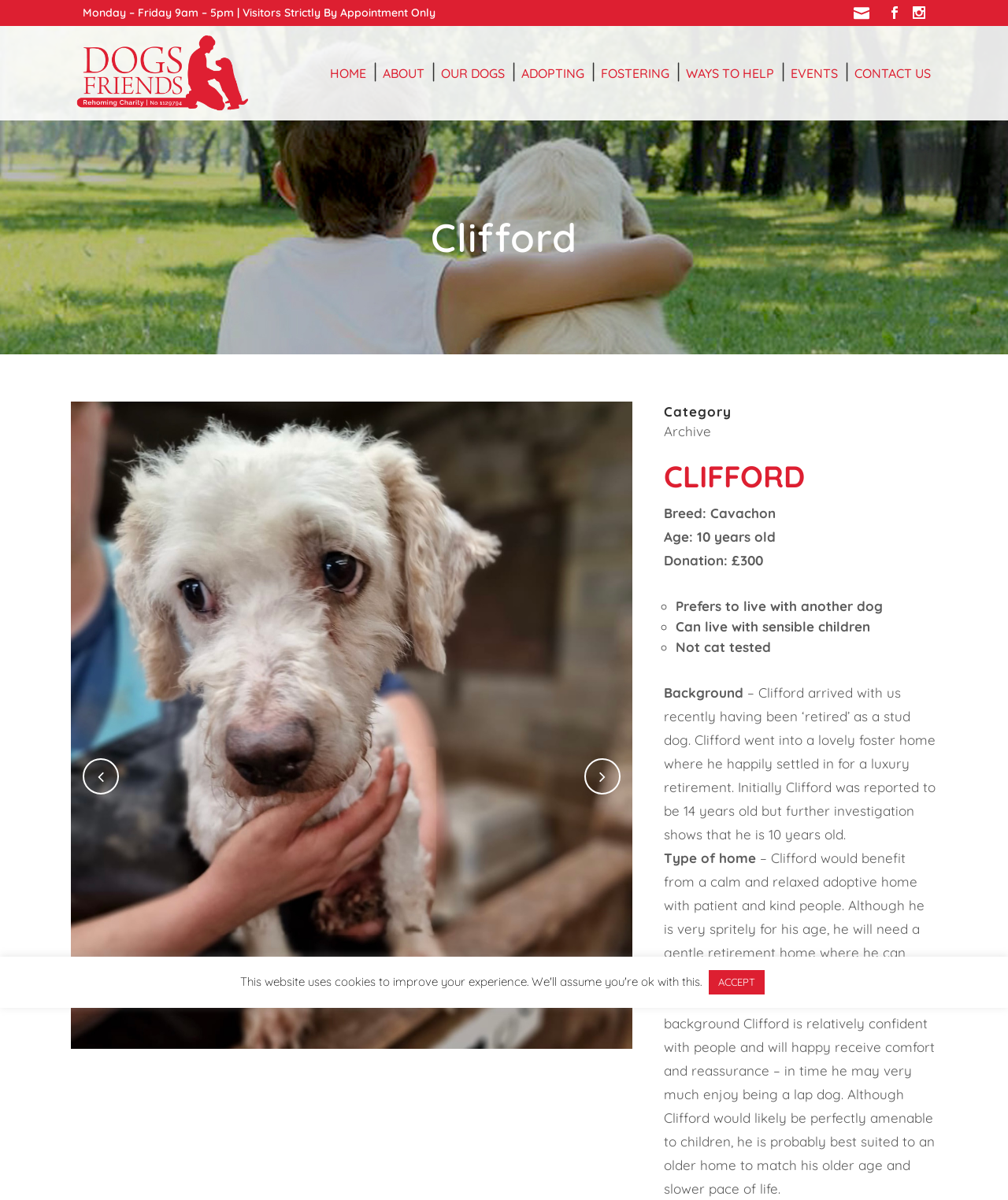What is the donation amount for Clifford?
Using the image, elaborate on the answer with as much detail as possible.

I found the donation amount for Clifford by looking at the StaticText element with the text 'Donation: £300' which is located in the section describing Clifford's details.